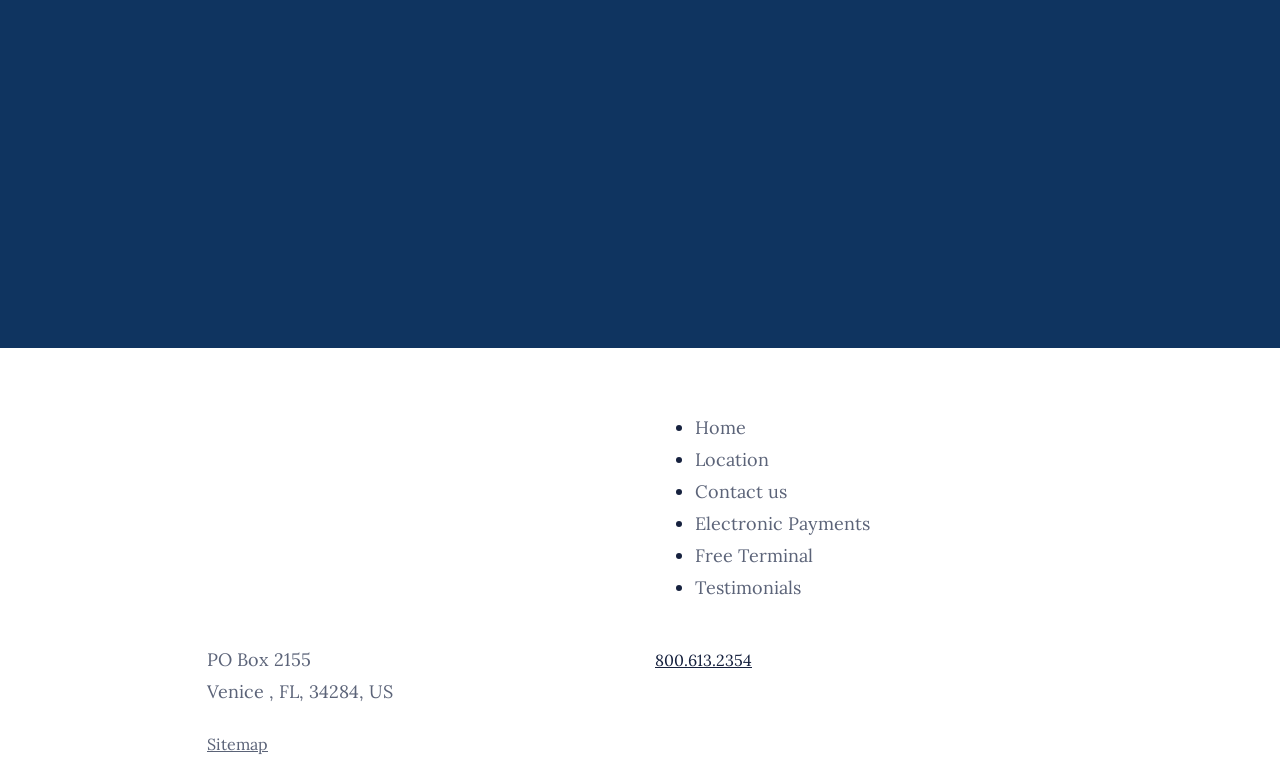Find the bounding box coordinates for the area that should be clicked to accomplish the instruction: "Click on the '800.613.2354' phone number".

[0.512, 0.824, 0.588, 0.865]